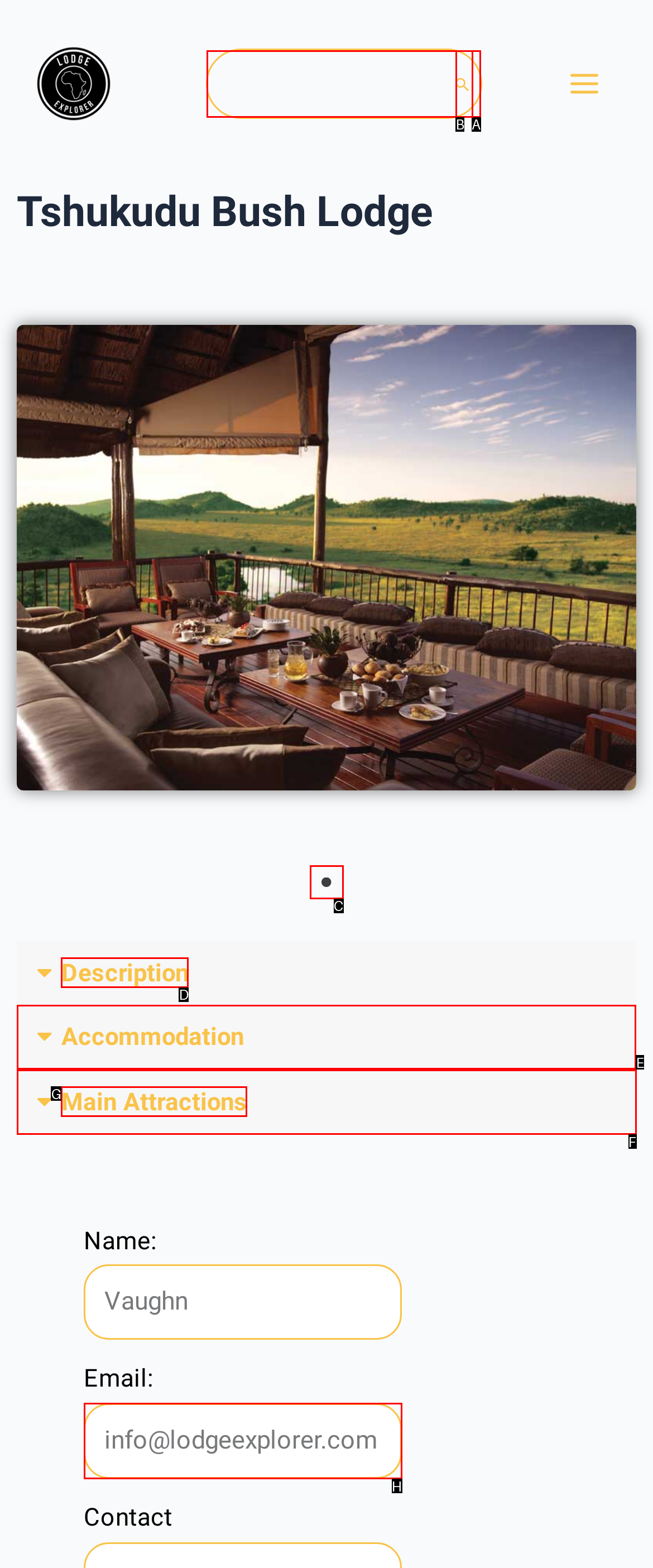Identify the correct HTML element to click for the task: Search for accommodations. Provide the letter of your choice.

E